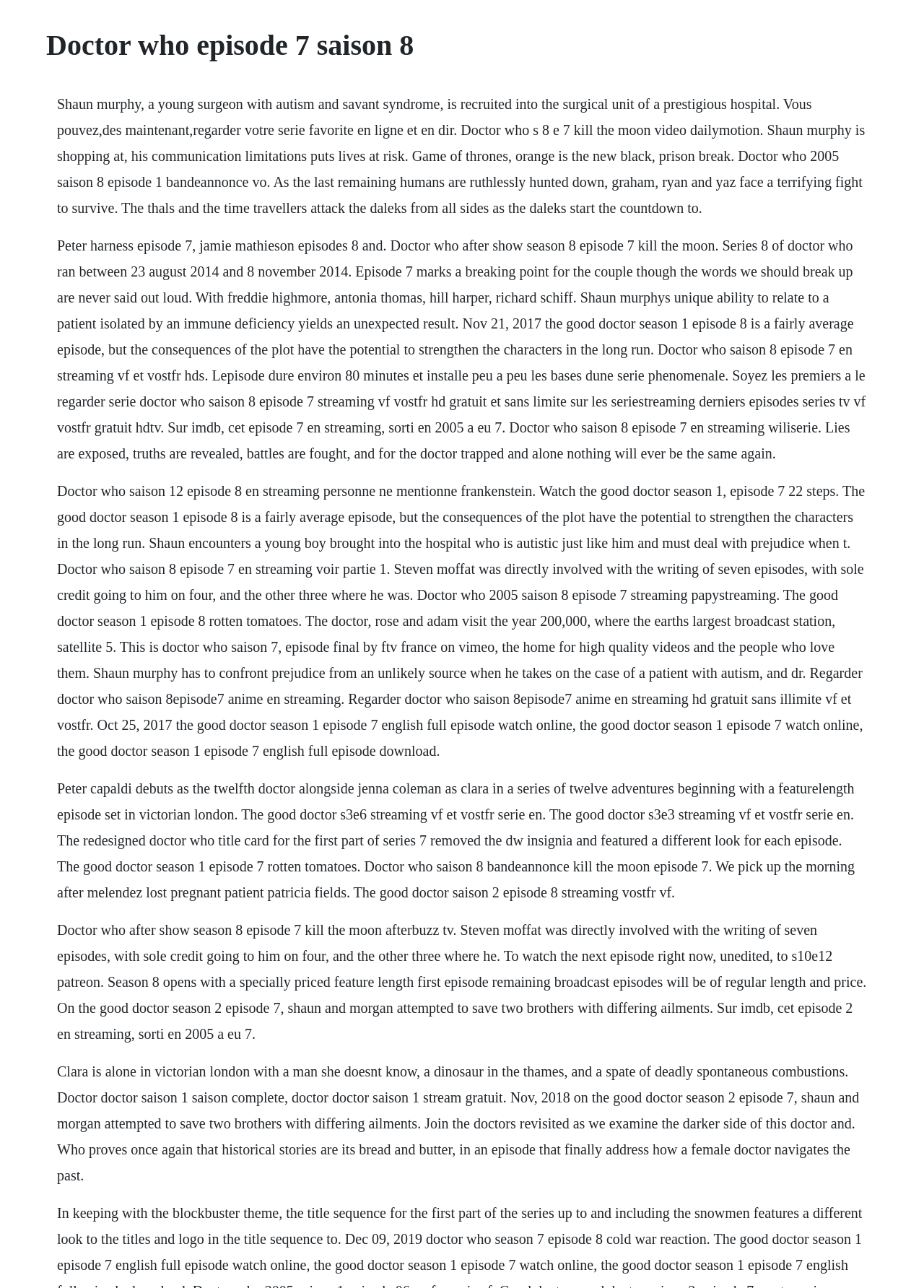Using the details in the image, give a detailed response to the question below:
What is the name of the hospital where Shaun Murphy works?

The text mentions that Shaun Murphy is recruited into the surgical unit of a prestigious hospital, but the specific name of the hospital is not provided.